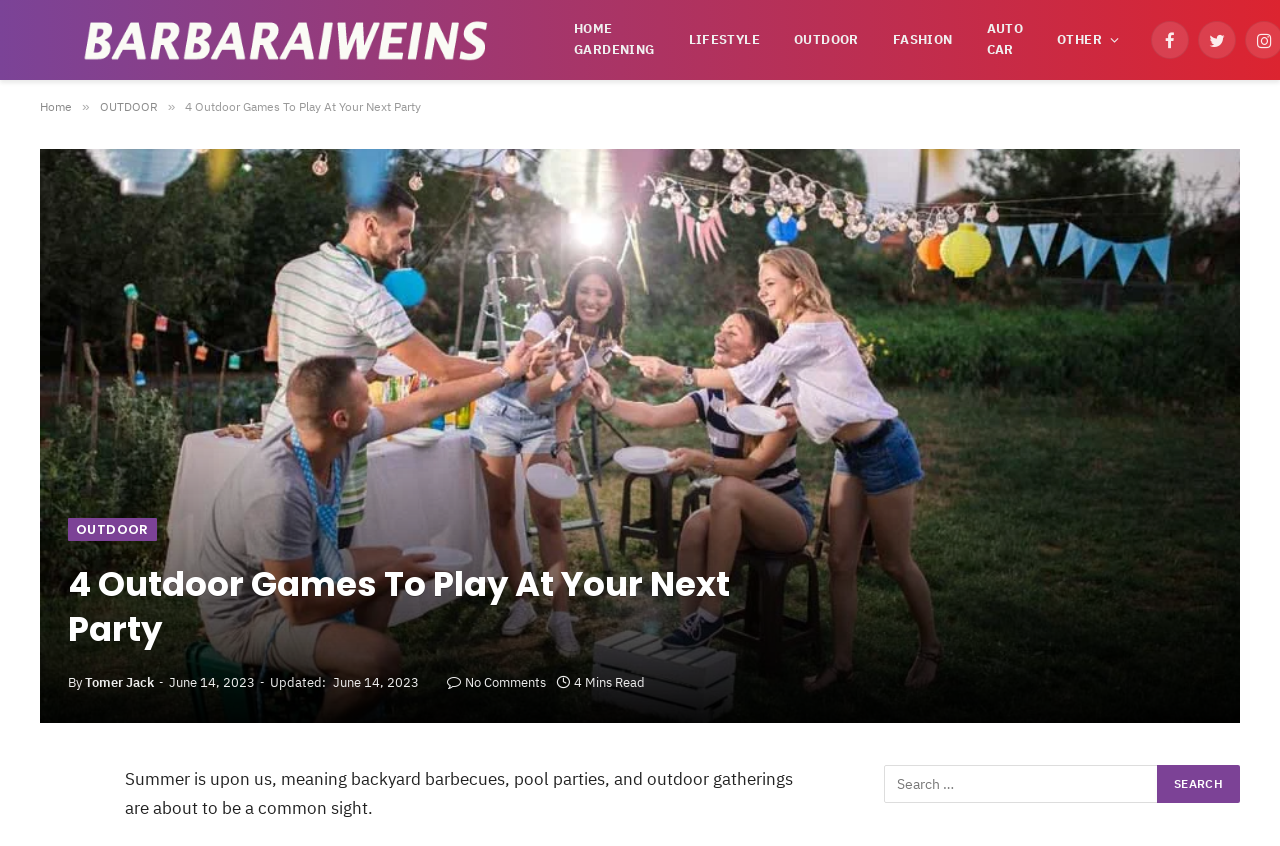Detail the various sections and features present on the webpage.

This webpage is about outdoor games to play at parties. At the top, there are several links to different categories, including "HOME GARDENING", "LIFESTYLE", "OUTDOOR", "FASHION", and "AUTO CAR". Next to these links, there are social media links to Facebook and Twitter. 

Below these links, there is a navigation menu with a "Home" link and an "OUTDOOR" link. The title of the webpage, "4 Outdoor Games To Play At Your Next Party", is displayed prominently in the middle of the page. 

To the left of the title, there is a large image related to outdoor games. Below the title, there is a heading with the same text, followed by the author's name, "Tomer Jack", and the date "June 14, 2023". 

The main content of the webpage starts with a paragraph of text that reads, "Summer is upon us, meaning backyard barbecues, pool parties, and outdoor gatherings are about to be a common sight." 

At the bottom of the page, there is a search bar with a "Search" button. Above the search bar, there is a "SHARE" link.